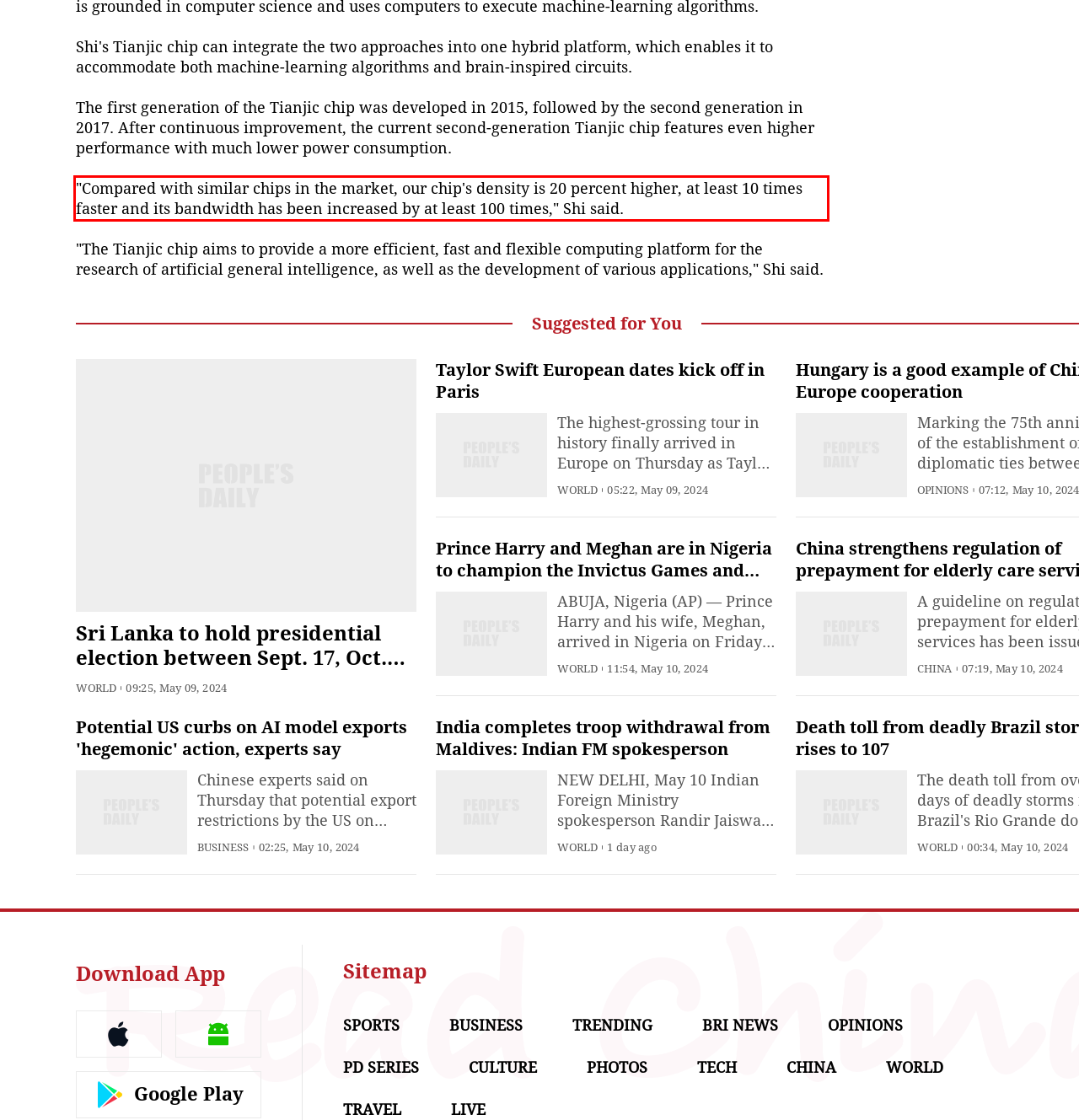You are looking at a screenshot of a webpage with a red rectangle bounding box. Use OCR to identify and extract the text content found inside this red bounding box.

"Compared with similar chips in the market, our chip's density is 20 percent higher, at least 10 times faster and its bandwidth has been increased by at least 100 times," Shi said.